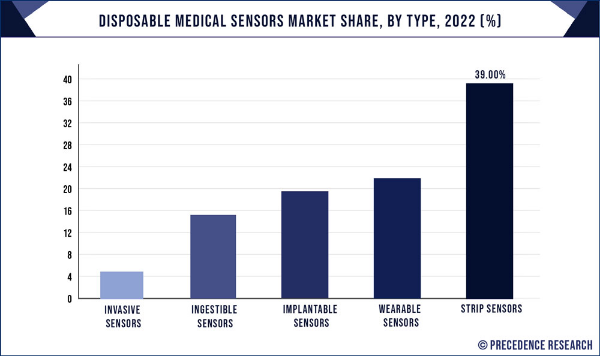Provide your answer to the question using just one word or phrase: What is the purpose of the data provided by Precedence Research?

To provide market insights